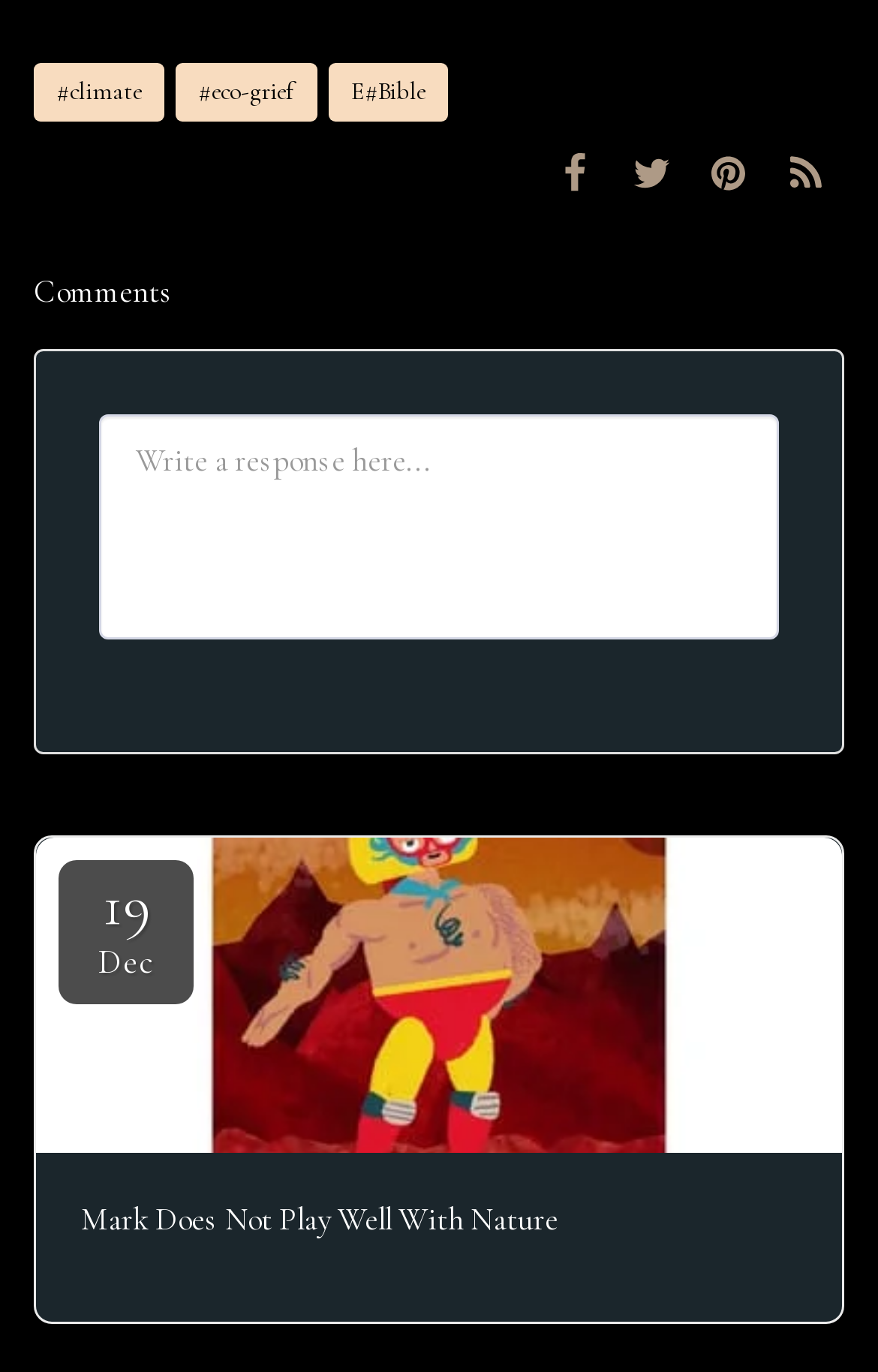Determine the bounding box coordinates of the section I need to click to execute the following instruction: "Write a response in the text box". Provide the coordinates as four float numbers between 0 and 1, i.e., [left, top, right, bottom].

[0.113, 0.302, 0.887, 0.466]